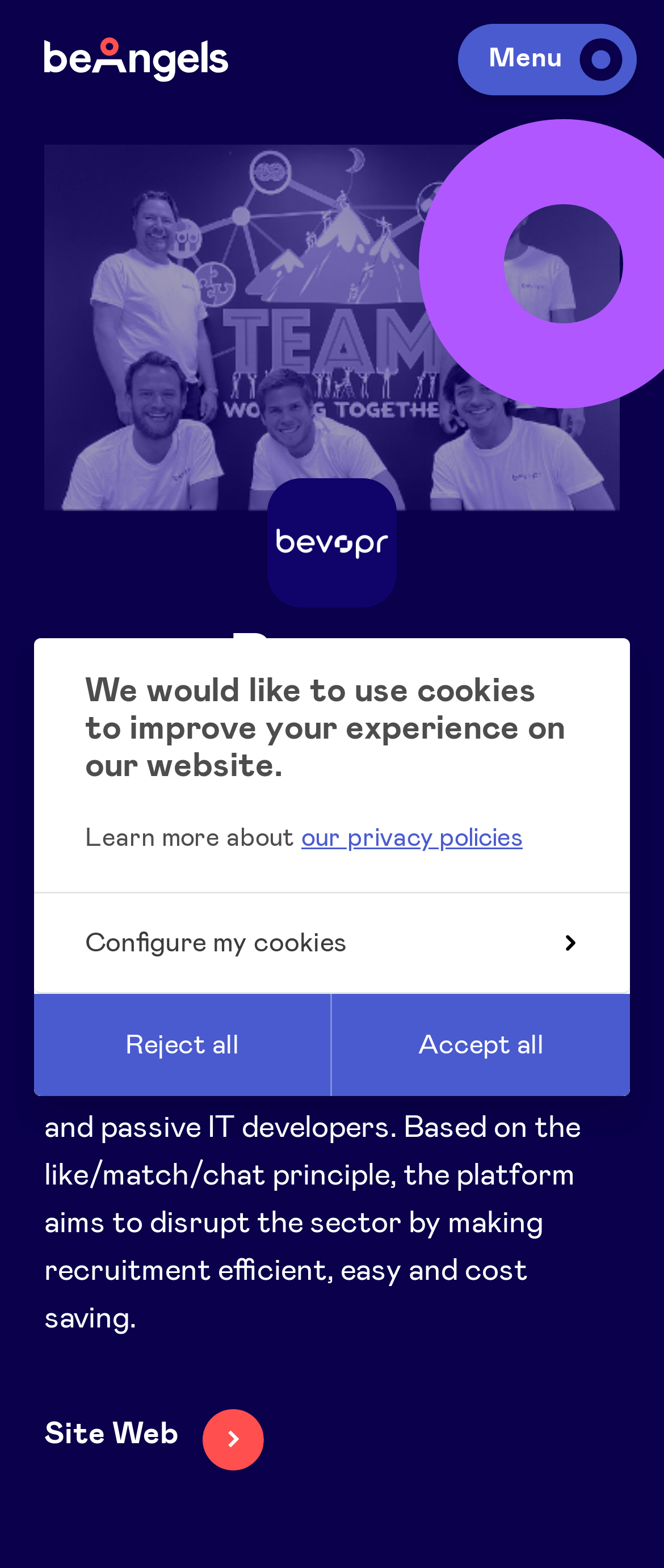Locate the bounding box coordinates of the clickable region necessary to complete the following instruction: "Click on the previous page". Provide the coordinates in the format of four float numbers between 0 and 1, i.e., [left, top, right, bottom].

None